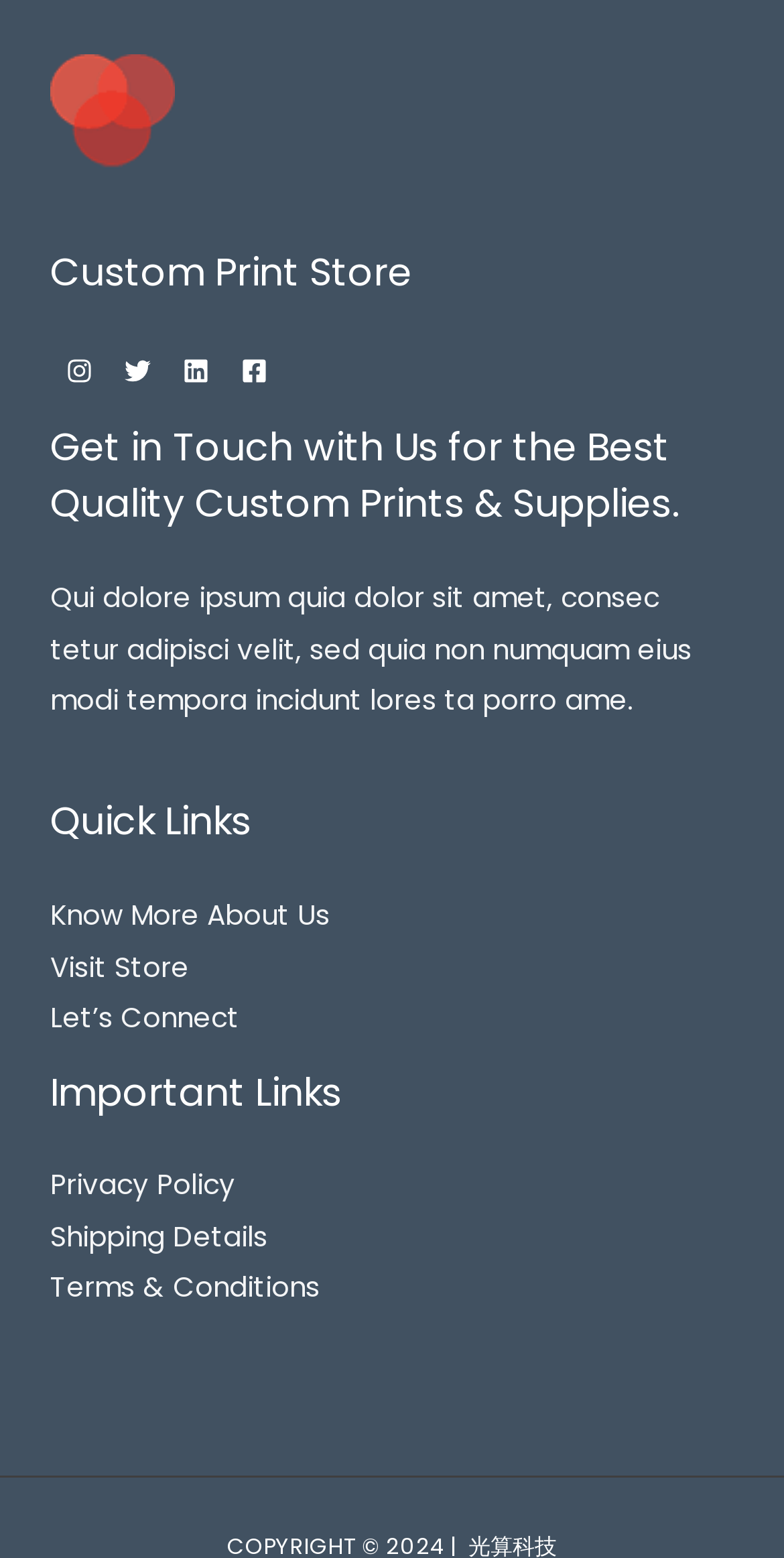Using the format (top-left x, top-left y, bottom-right x, bottom-right y), and given the element description, identify the bounding box coordinates within the screenshot: Let’s Connect

[0.064, 0.641, 0.305, 0.666]